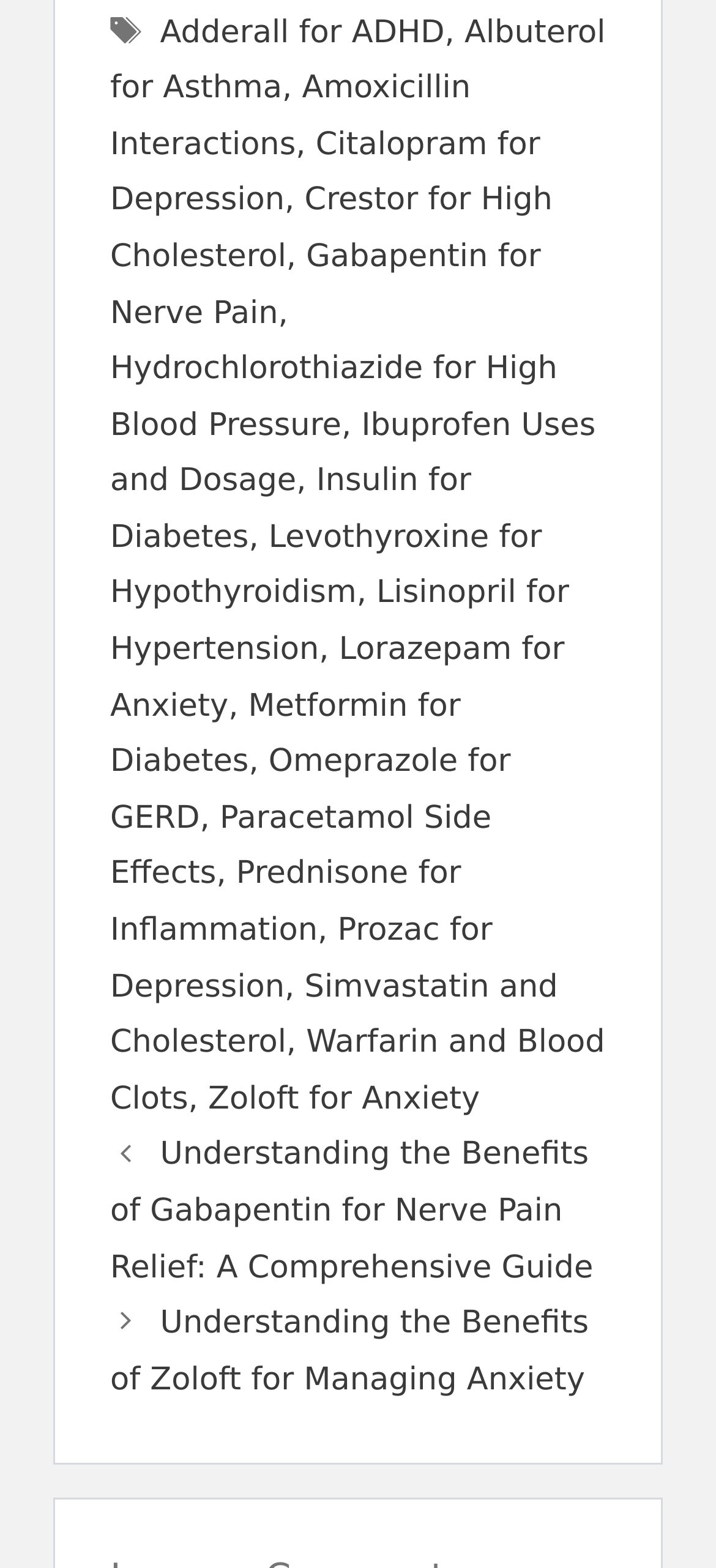How many links are there on this webpage?
Look at the screenshot and give a one-word or phrase answer.

26